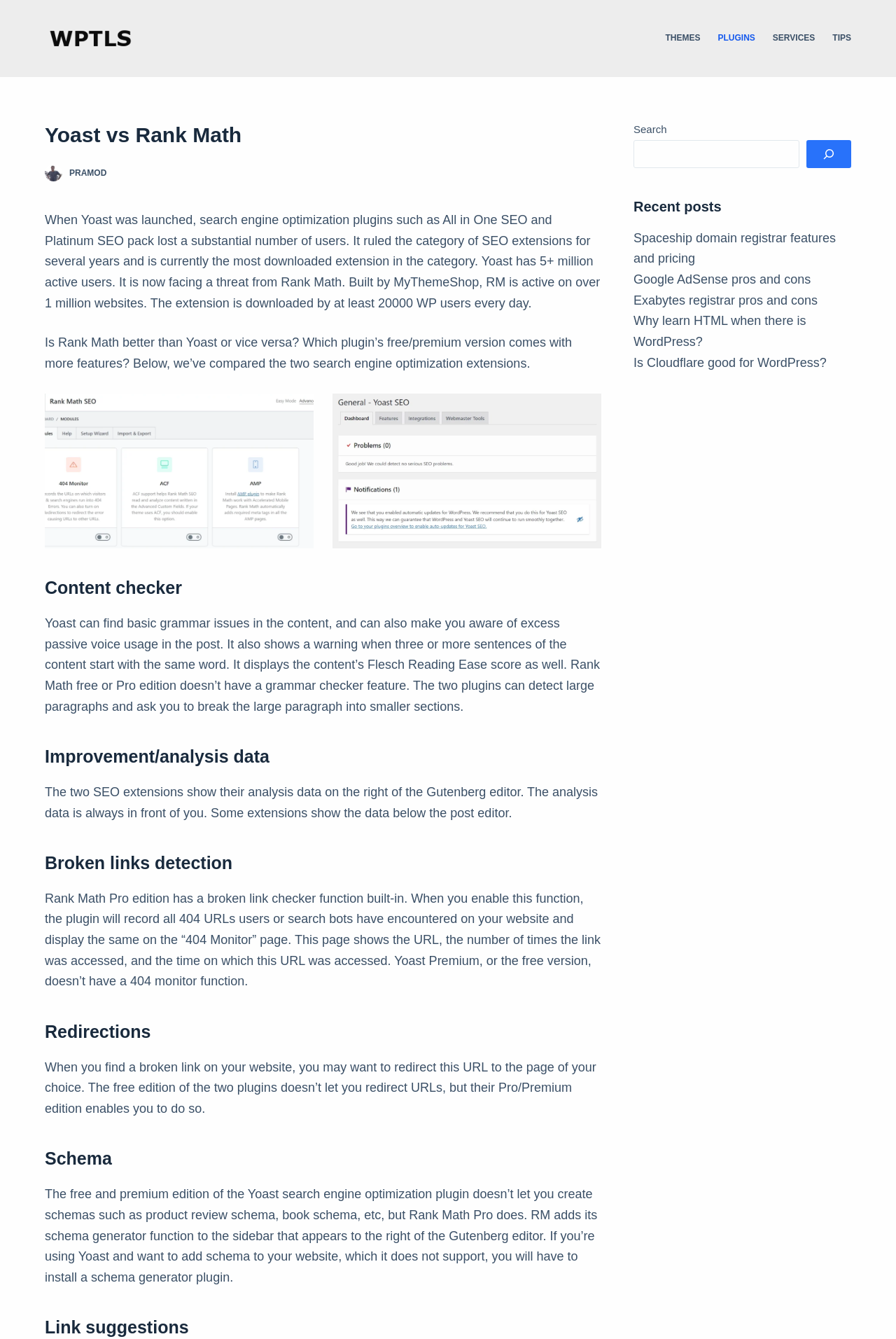Identify the bounding box coordinates for the UI element described as: "Skip to content".

[0.0, 0.0, 0.031, 0.01]